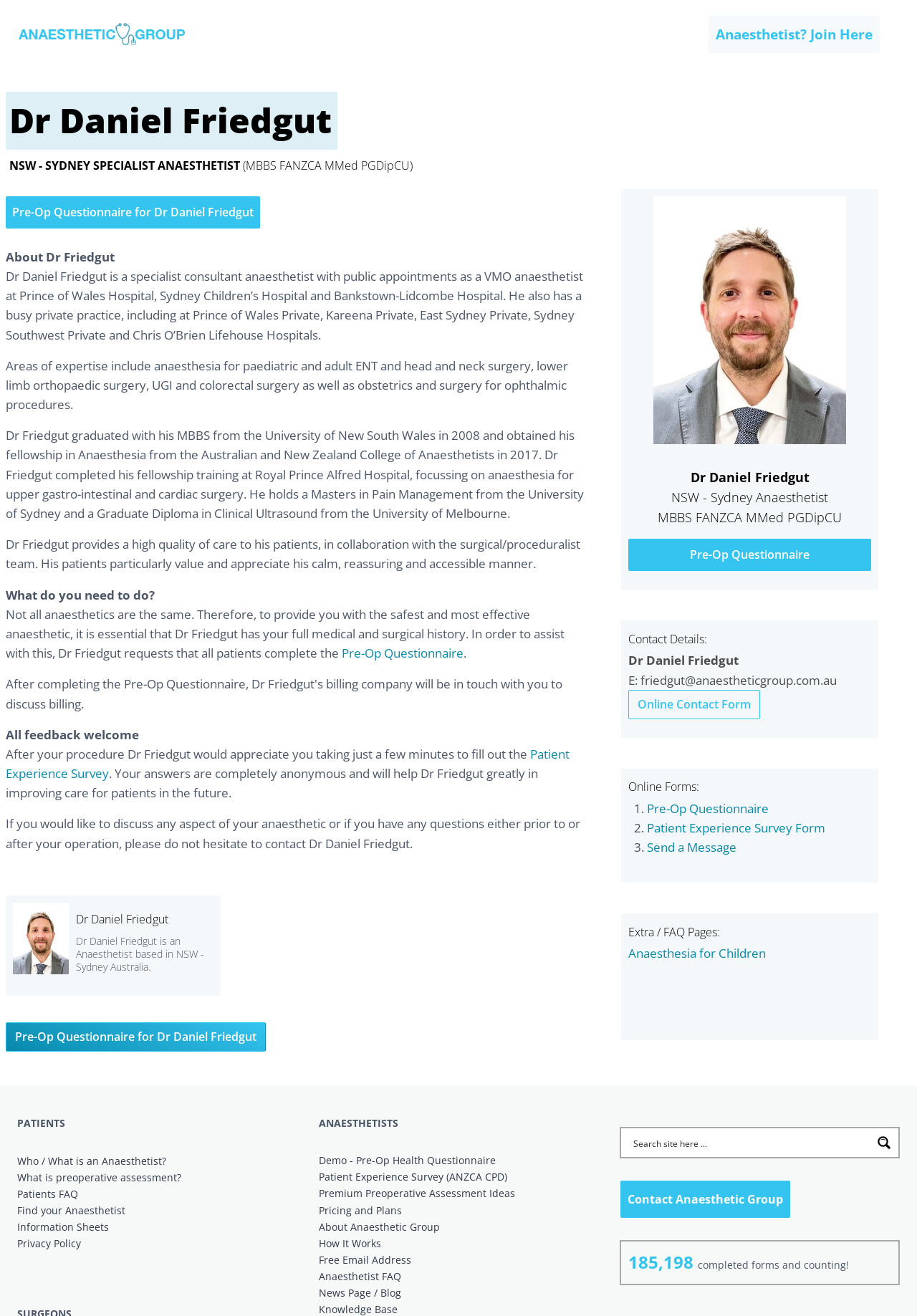Please find the bounding box coordinates of the element that must be clicked to perform the given instruction: "Contact Dr Daniel Friedgut". The coordinates should be four float numbers from 0 to 1, i.e., [left, top, right, bottom].

[0.685, 0.496, 0.806, 0.508]